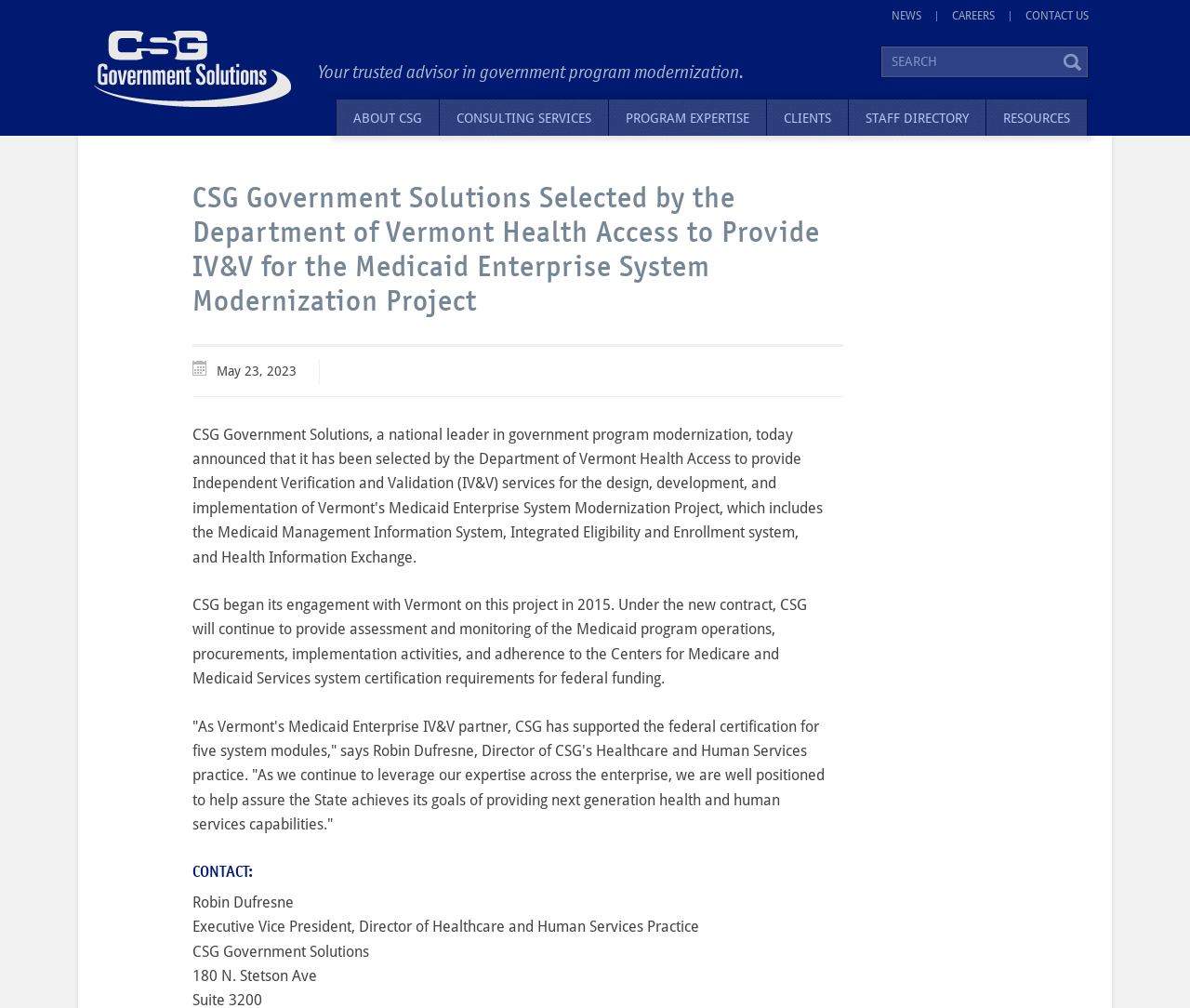Please locate the bounding box coordinates of the element that should be clicked to achieve the given instruction: "read about consulting services".

[0.37, 0.099, 0.511, 0.135]